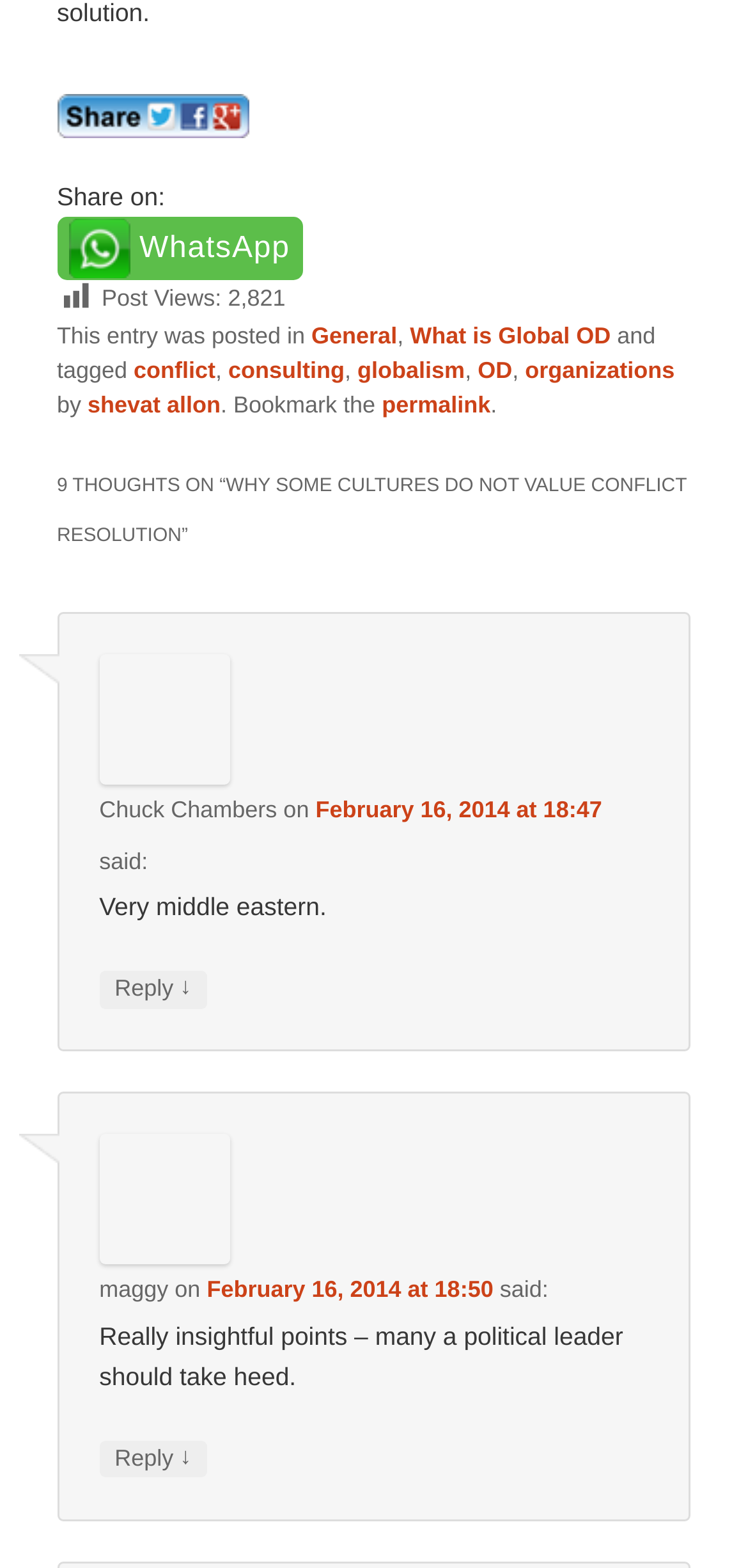Specify the bounding box coordinates of the element's area that should be clicked to execute the given instruction: "Click on the 'General' category". The coordinates should be four float numbers between 0 and 1, i.e., [left, top, right, bottom].

[0.416, 0.206, 0.531, 0.223]